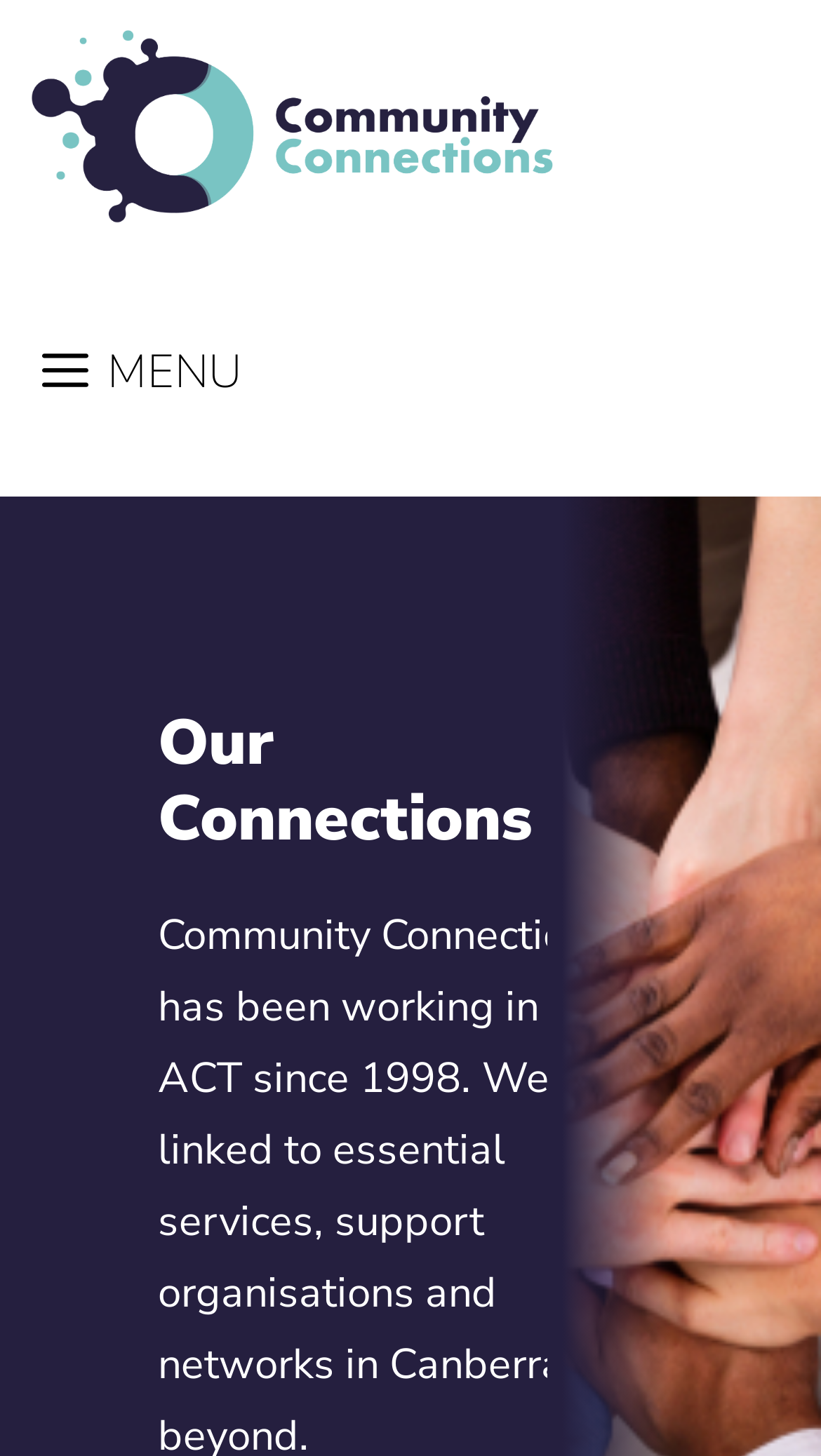Determine the bounding box of the UI component based on this description: "Menu". The bounding box coordinates should be four float values between 0 and 1, i.e., [left, top, right, bottom].

[0.0, 0.171, 0.346, 0.341]